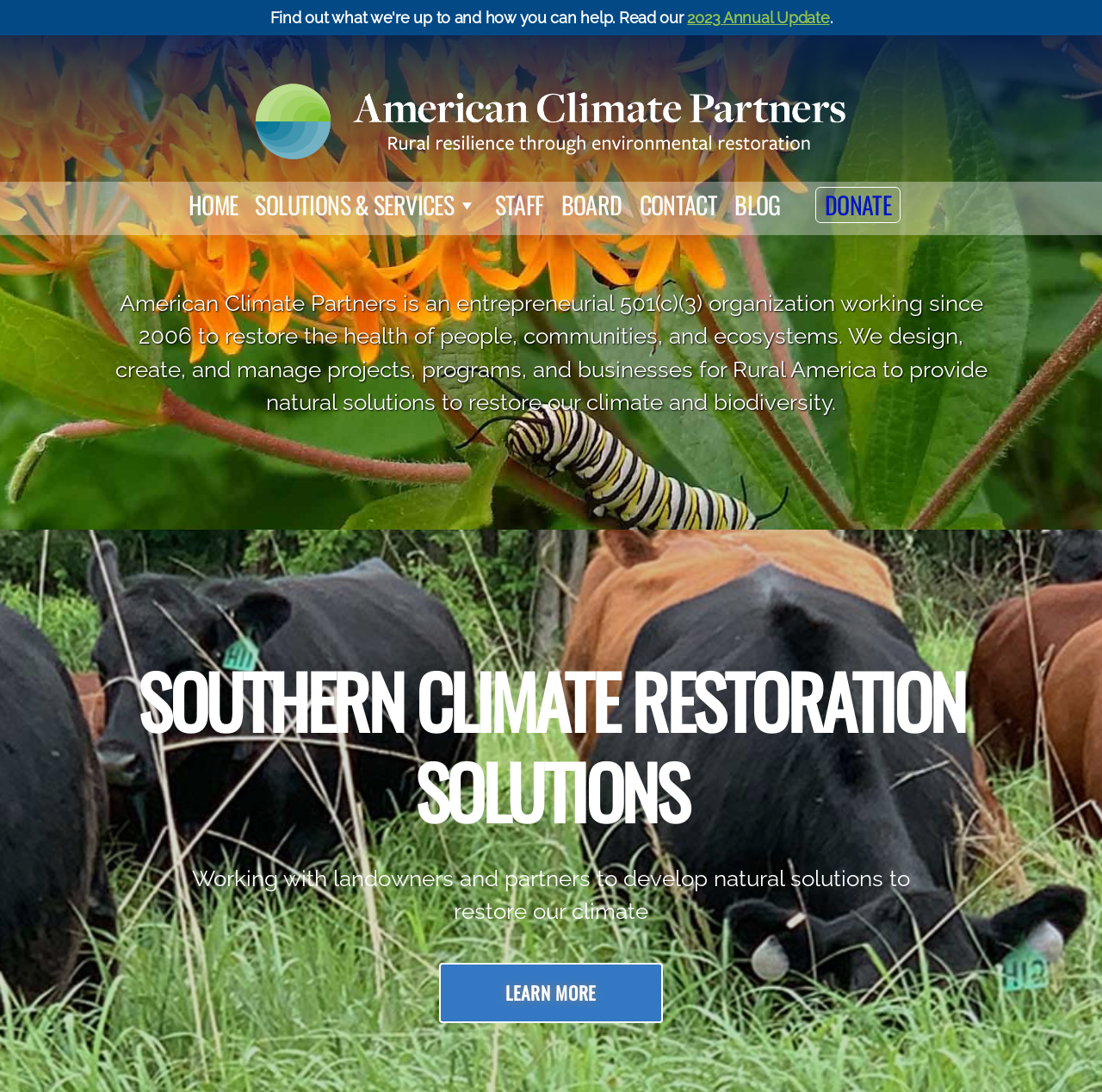Please identify the bounding box coordinates of the area that needs to be clicked to fulfill the following instruction: "Click the 2023 Annual Update link."

[0.624, 0.008, 0.753, 0.024]